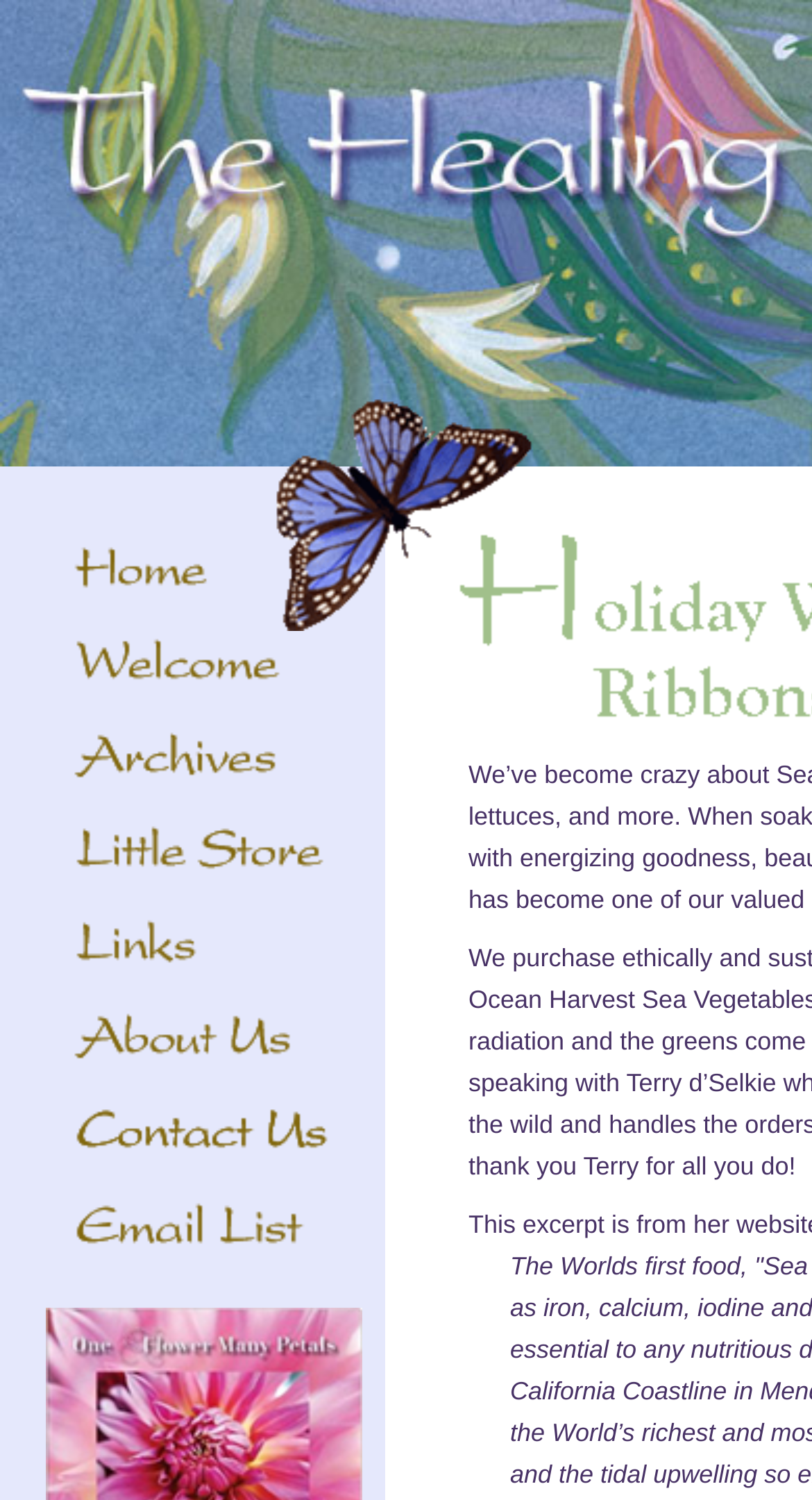Identify the bounding box coordinates of the part that should be clicked to carry out this instruction: "go to the fourth link".

[0.077, 0.582, 0.449, 0.601]